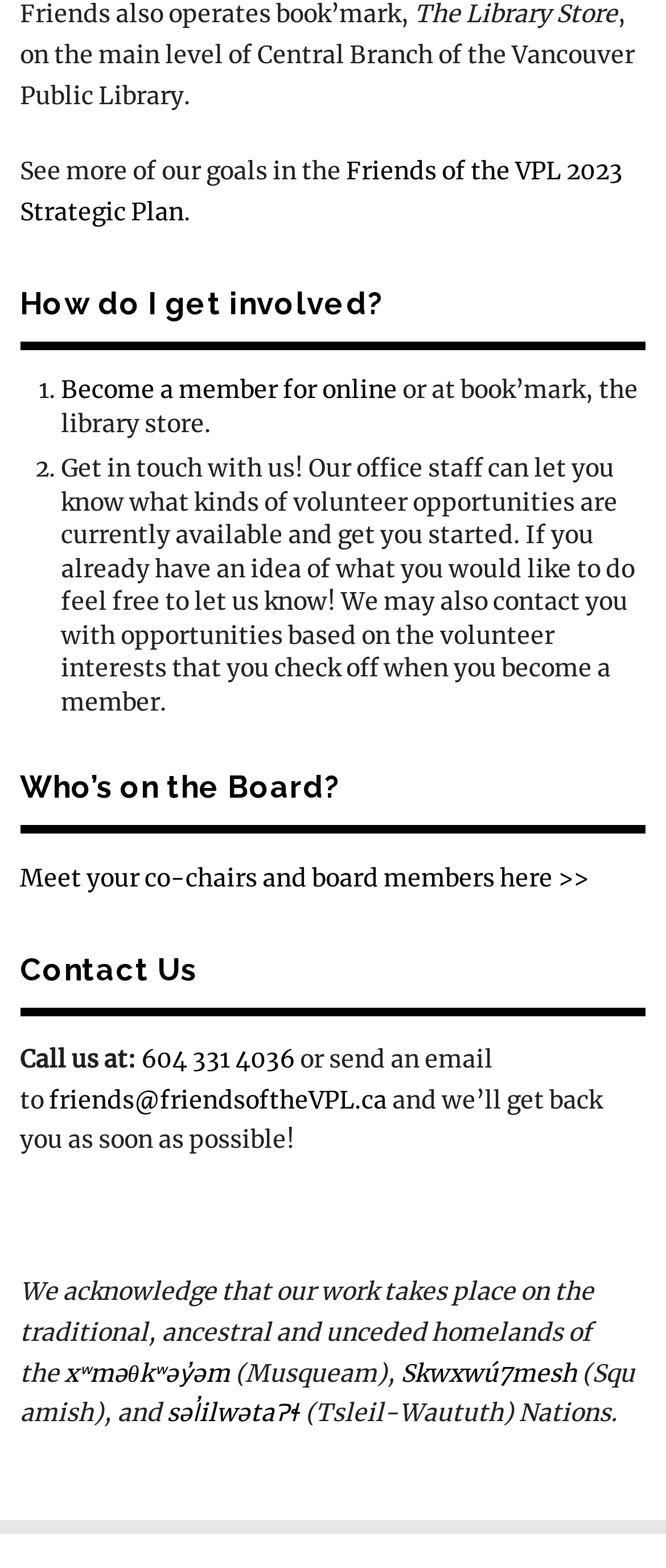How many ways to get involved are listed?
Please craft a detailed and exhaustive response to the question.

I counted the list markers on the webpage, which are '1.' and '2.', indicating two ways to get involved.